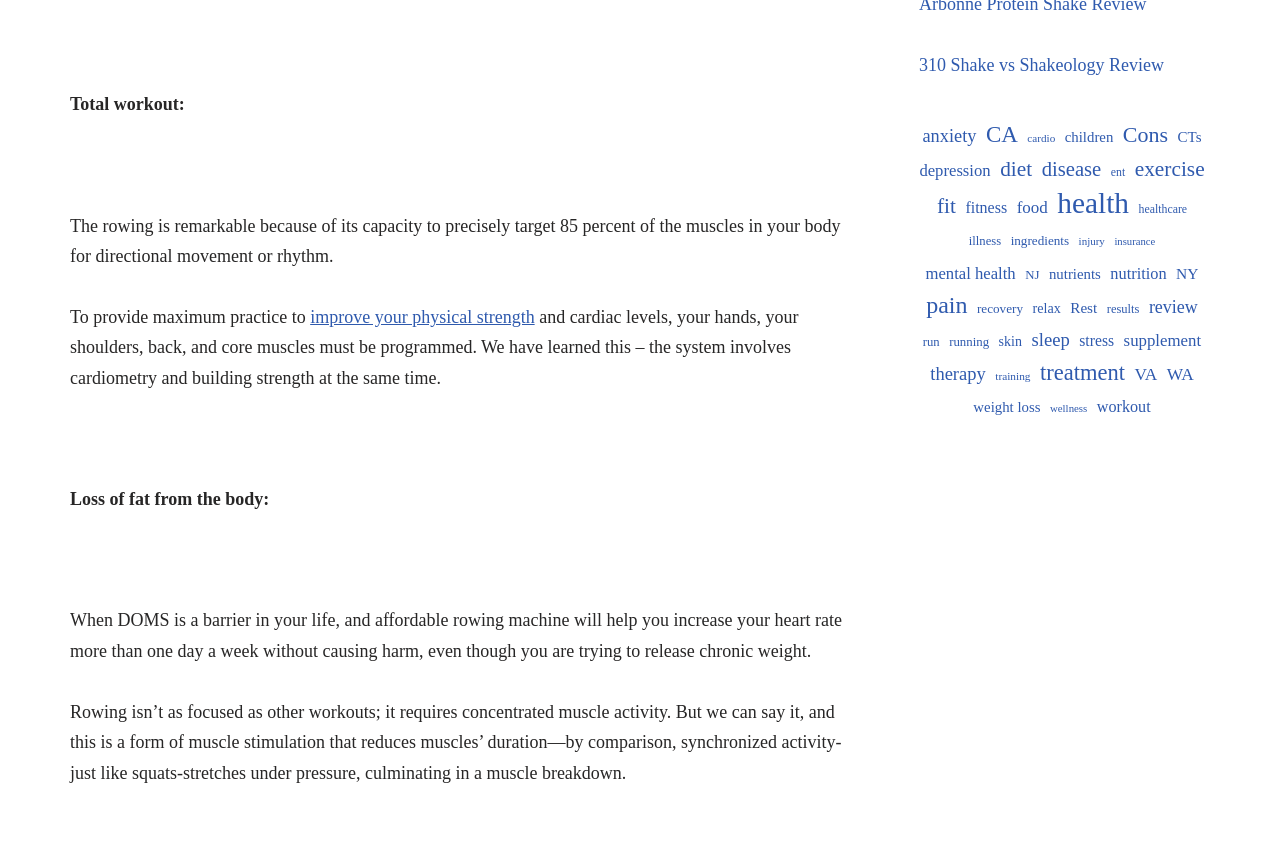Examine the screenshot and answer the question in as much detail as possible: What is the benefit of using a rowing machine?

The text mentions that using a rowing machine can help increase heart rate, which can be beneficial for cardiovascular health. Additionally, it suggests that rowing can be a low-impact exercise that can be done without causing harm, making it a suitable option for those who are trying to release chronic weight.